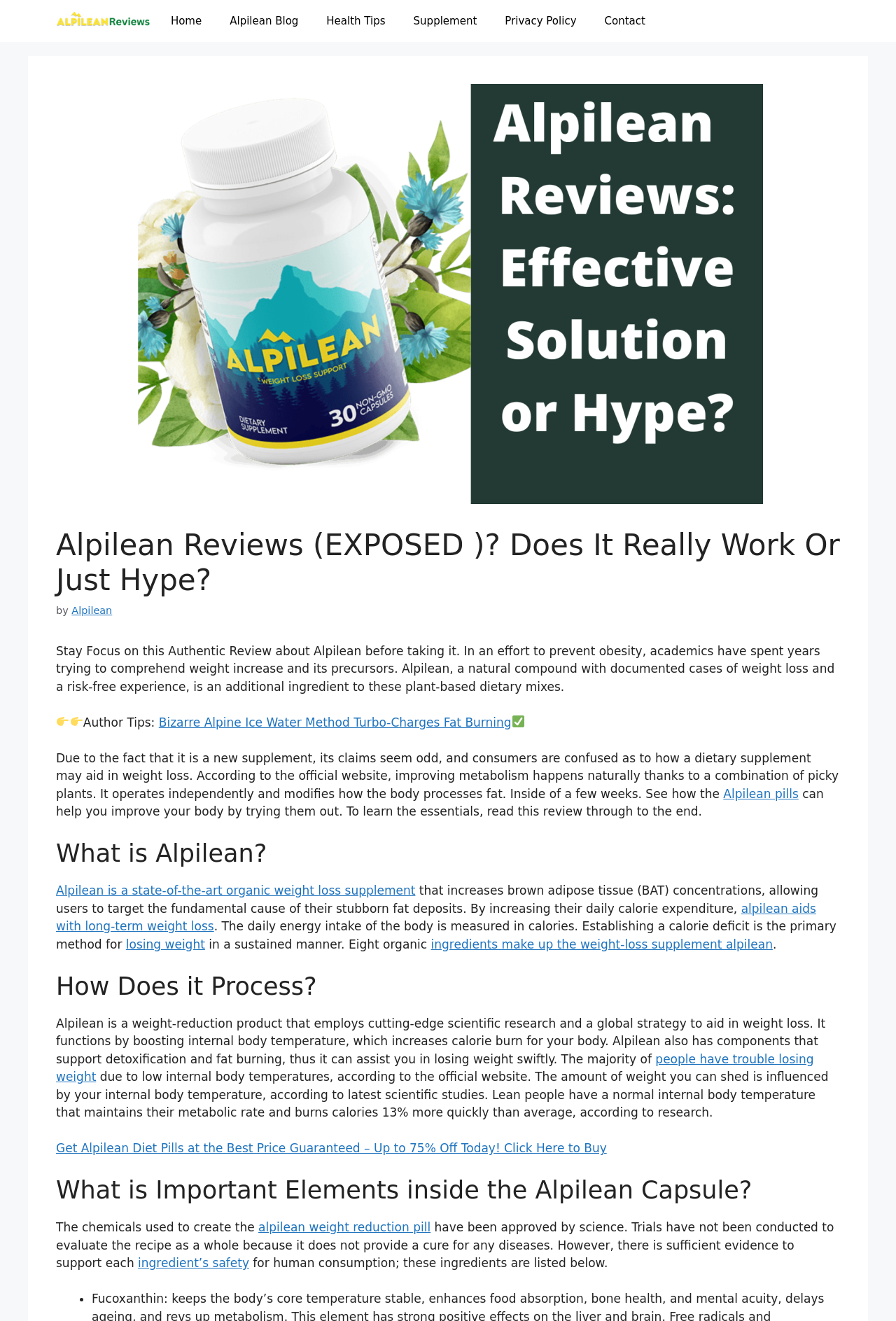Generate a detailed explanation of the webpage's features and information.

This webpage is about Alpilean Reviews, a weight loss supplement. At the top, there is a navigation bar with links to "Home", "Alpilean Blog", "Health Tips", "Supplement", "Privacy Policy", and "Contact". Below the navigation bar, there is a large header that reads "Alpilean Reviews (EXPOSED )? Does It Really Work Or Just Hype?" with an image of the Alpilean logo next to it.

The main content of the webpage is divided into several sections. The first section introduces the concept of Alpilean, a natural compound that aids in weight loss, and explains the importance of understanding the product before taking it. There is a brief overview of the product, followed by a section titled "What is Alpilean?" which explains that it is a state-of-the-art organic weight loss supplement that increases brown adipose tissue (BAT) concentrations, allowing users to target the fundamental cause of their stubborn fat deposits.

The next section, "How Does it Process?", explains that Alpilean is a weight-reduction product that employs cutting-edge scientific research and a global strategy to aid in weight loss. It functions by boosting internal body temperature, which increases calorie burn for the body. The section also mentions that the product has components that support detoxification and fat burning.

The webpage then discusses the importance of internal body temperature in weight loss, citing scientific studies that show that lean people have a normal internal body temperature that maintains their metabolic rate and burns calories 13% more quickly than average.

The following section, "What is Important Elements inside the Alpilean Capsule?", lists the chemicals used to create the Alpilean weight reduction pill, which have been approved by science. The webpage concludes with a call-to-action to buy Alpilean Diet Pills at the best price guaranteed, with a discount of up to 75% off.

Throughout the webpage, there are several images, including the Alpilean logo, icons, and emojis, which break up the text and make the content more engaging.